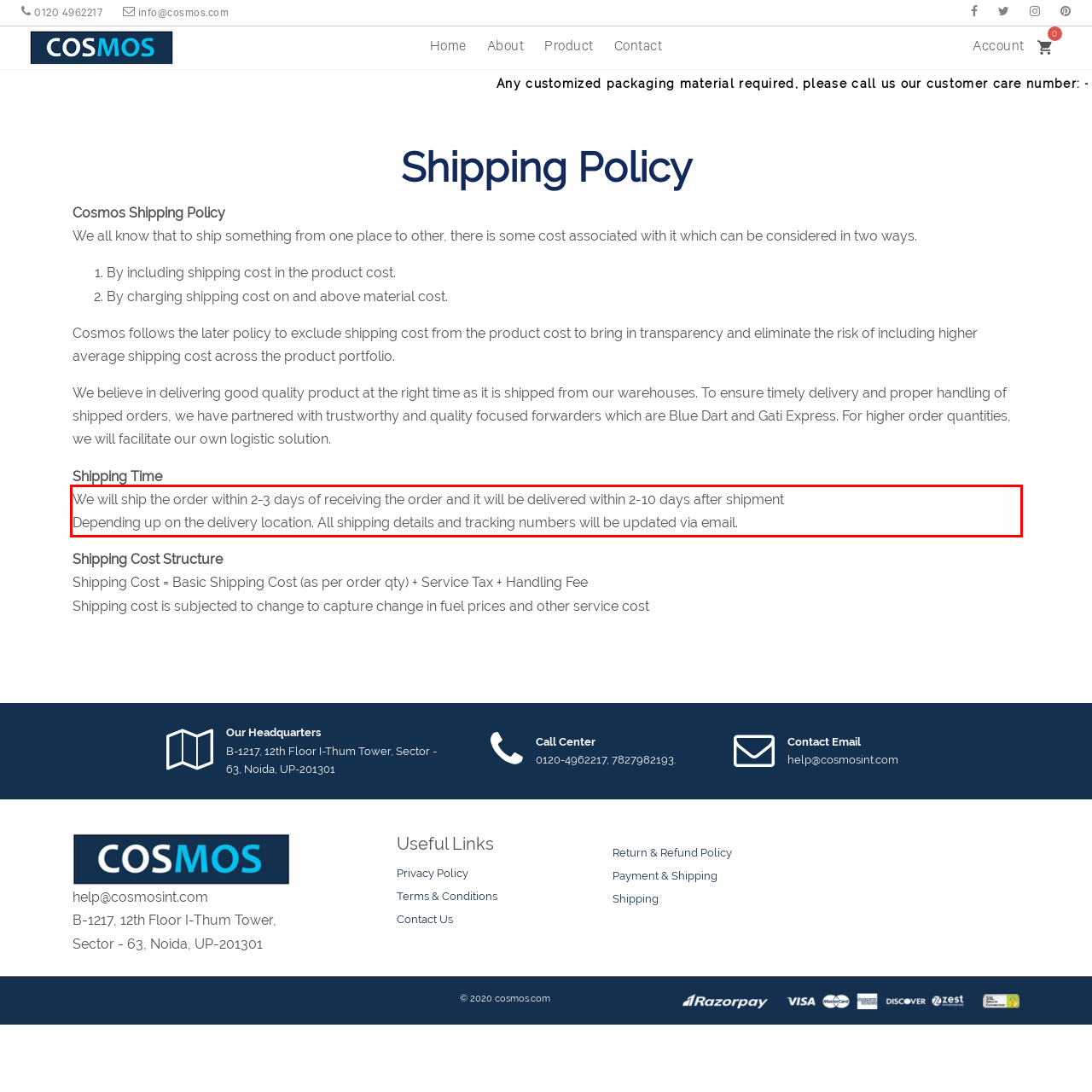Analyze the screenshot of a webpage where a red rectangle is bounding a UI element. Extract and generate the text content within this red bounding box.

We will ship the order within 2-3 days of receiving the order and it will be delivered within 2-10 days after shipment Depending up on the delivery location. All shipping details and tracking numbers will be updated via email.